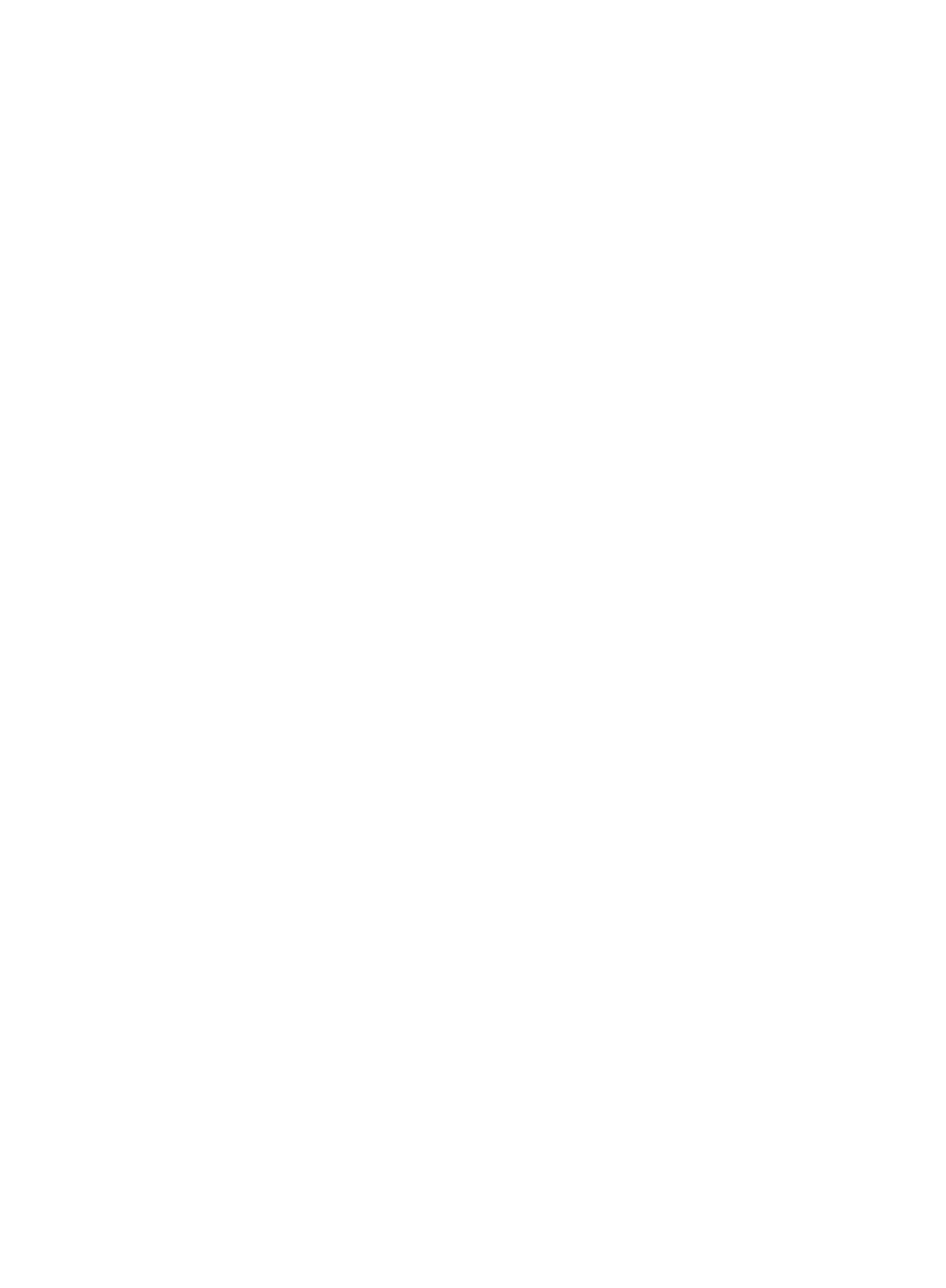Refer to the image and answer the question with as much detail as possible: What region is Barbaresco DOCG from?

I found the region of Barbaresco DOCG by looking at the link element with the text 'Piemonte' which is adjacent to the heading element with the text 'Barbaresco DOCG'.